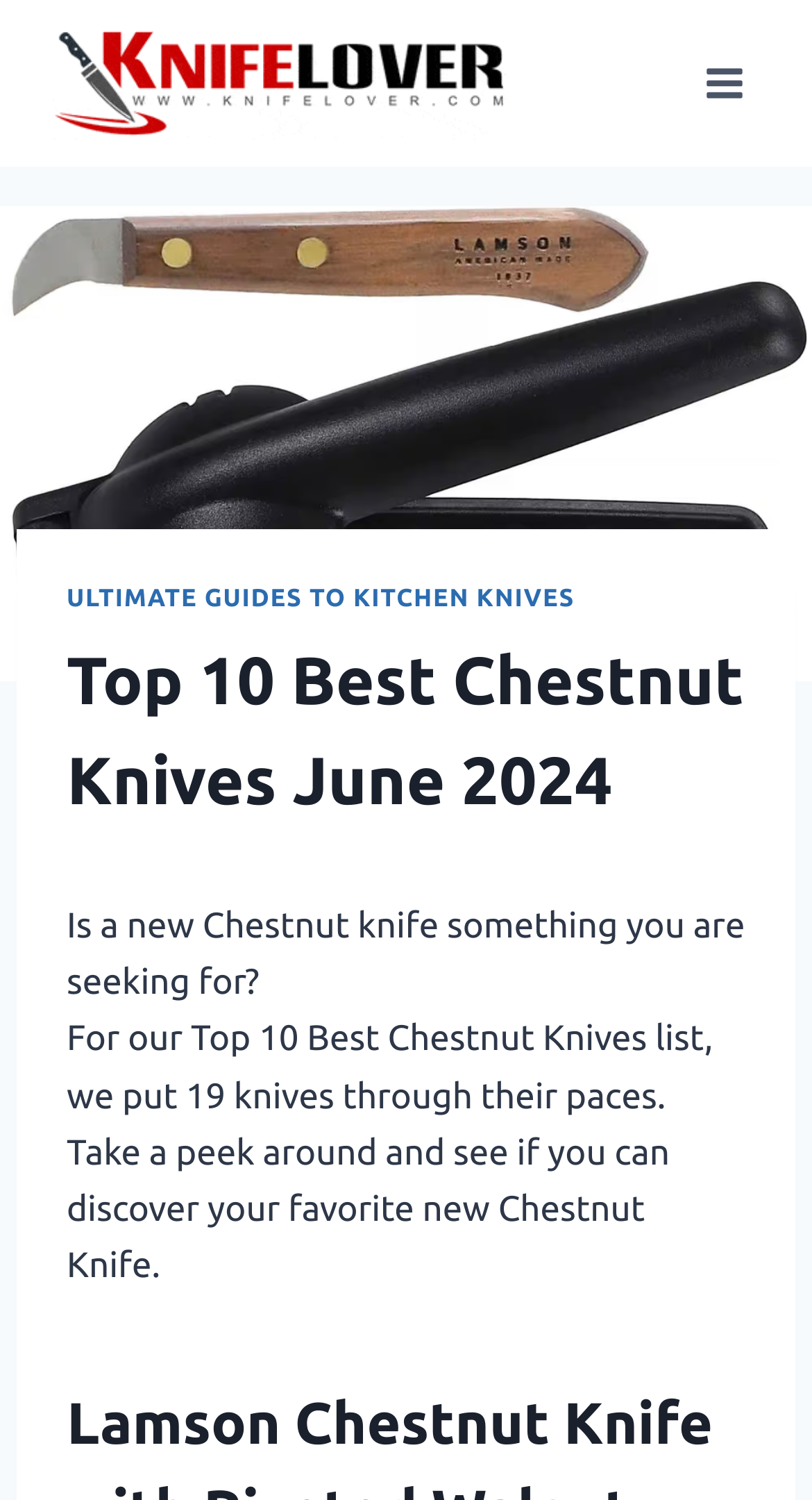What is the function of the 'Open menu' button?
Based on the screenshot, respond with a single word or phrase.

Toggle menu